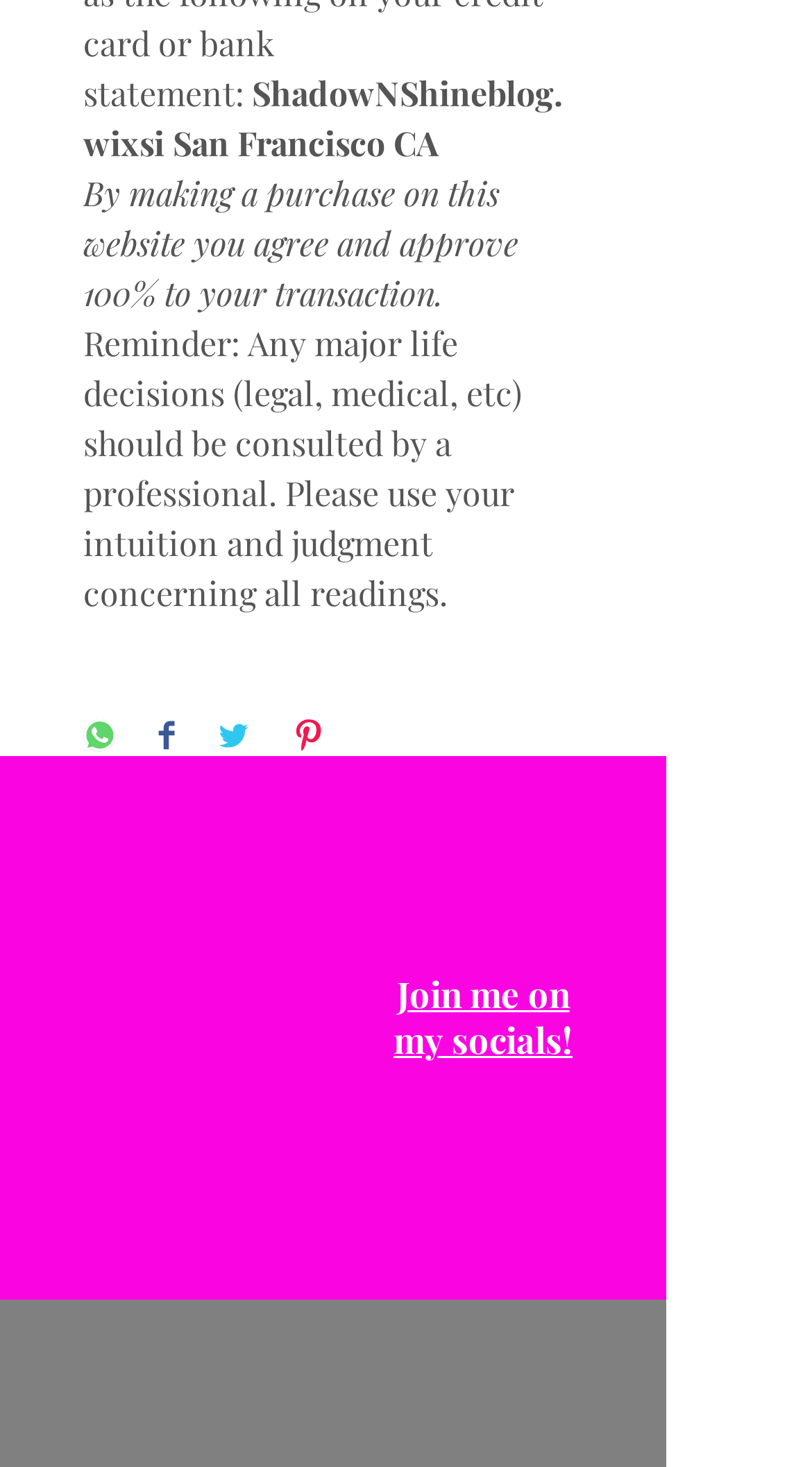Use a single word or phrase to answer the question: 
How many 'Social Bar' sections are there?

3